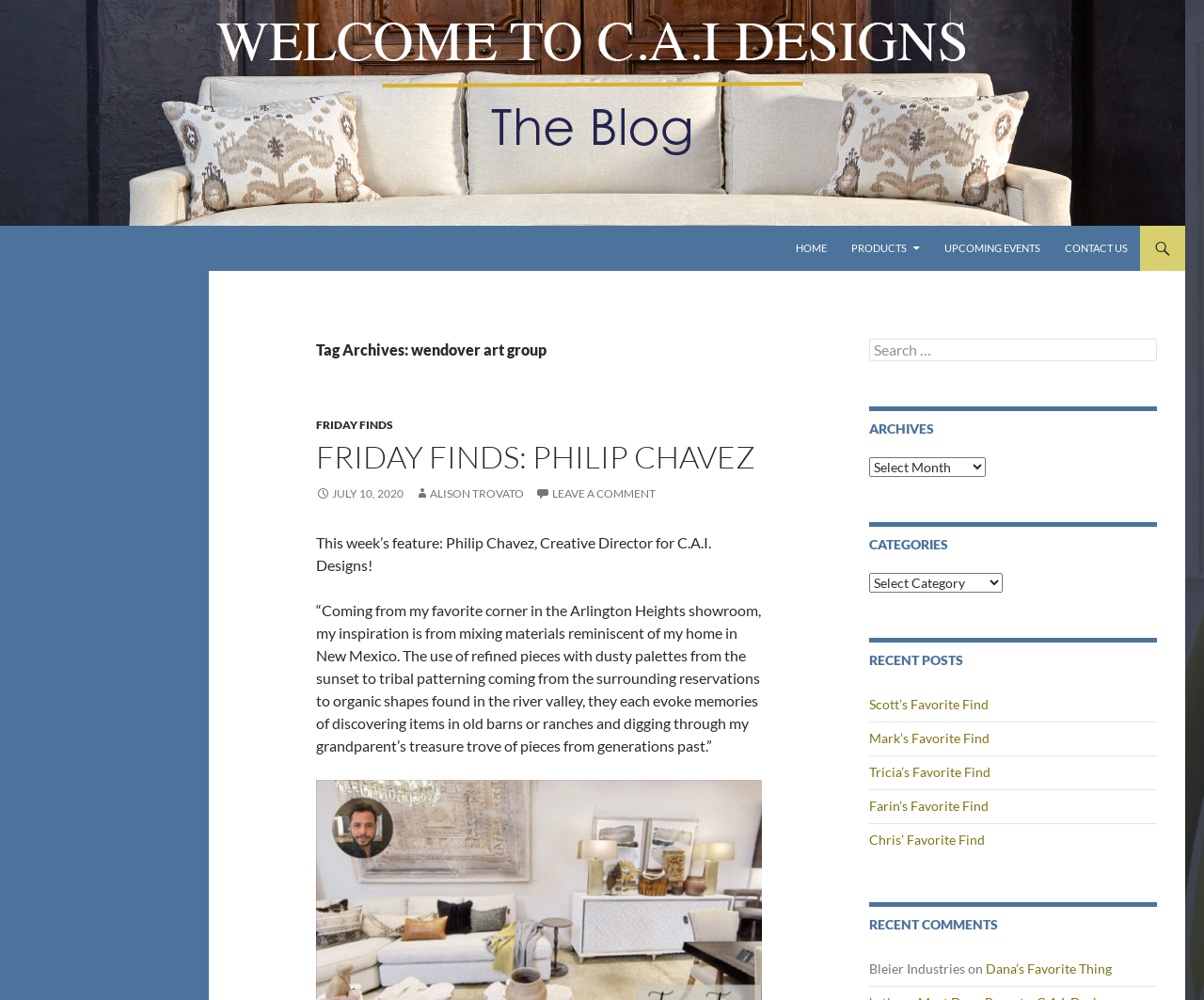Provide your answer in a single word or phrase: 
How many recent posts are listed?

5